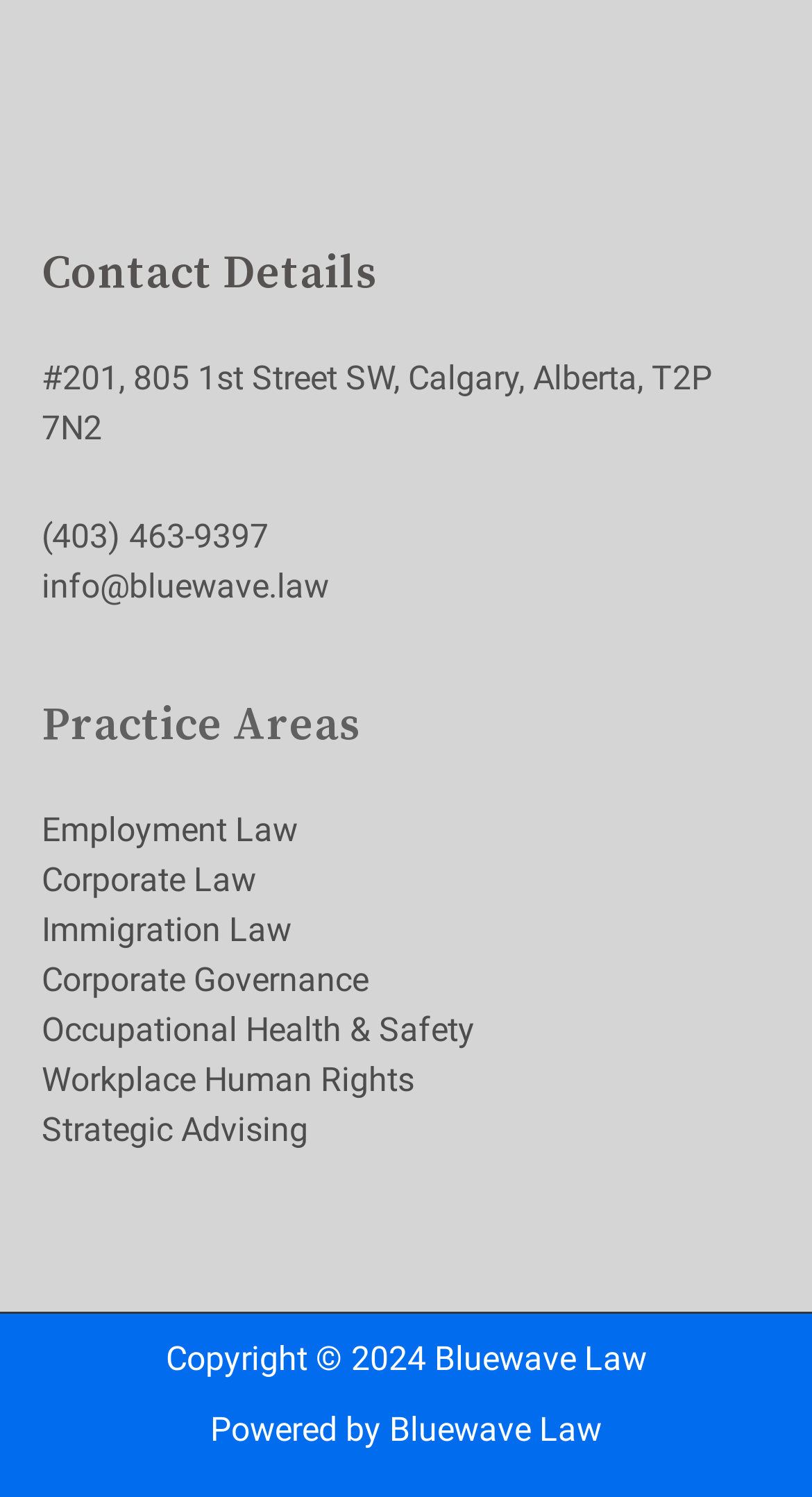What are the practice areas of Bluewave Law?
Look at the screenshot and provide an in-depth answer.

I found the practice areas by looking at the 'Practice Areas' section in the footer, which contains a navigation menu with links to different practice areas, including 'Employment Law', 'Corporate Law', 'Immigration Law', and more.